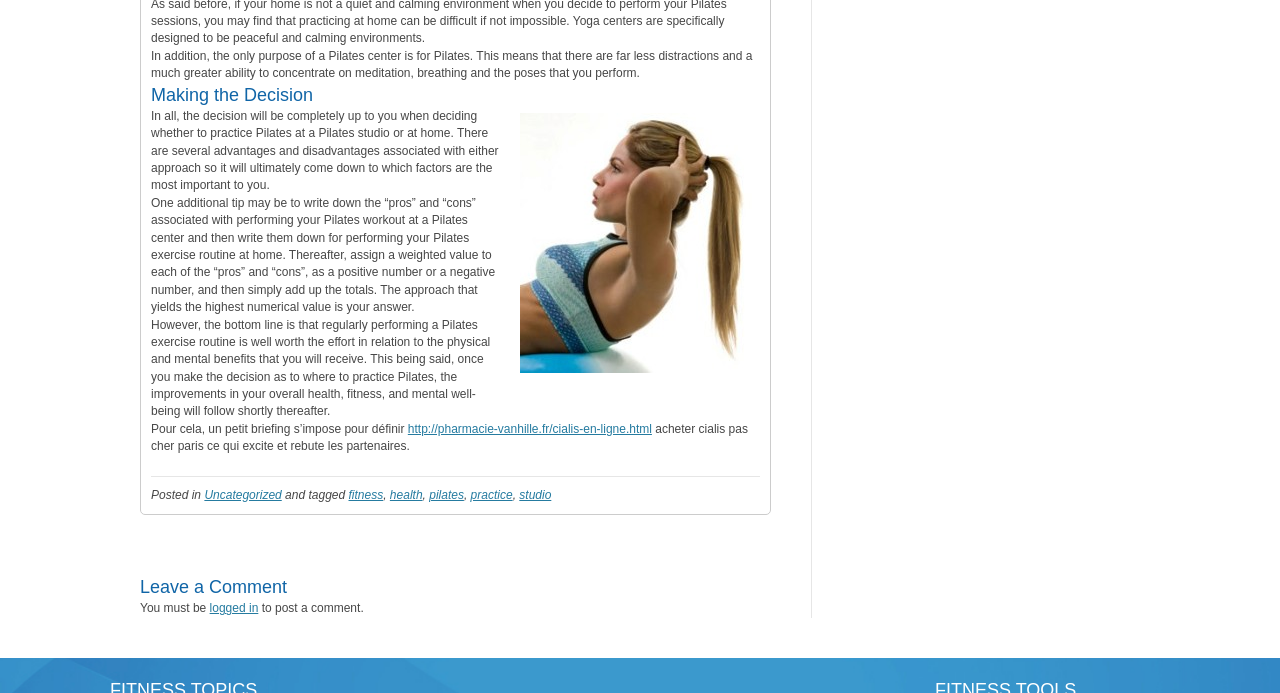What is the benefit of regularly performing a Pilates exercise routine?
Please answer the question with as much detail and depth as you can.

According to the webpage, regularly performing a Pilates exercise routine can lead to improvements in overall health, fitness, and mental well-being.